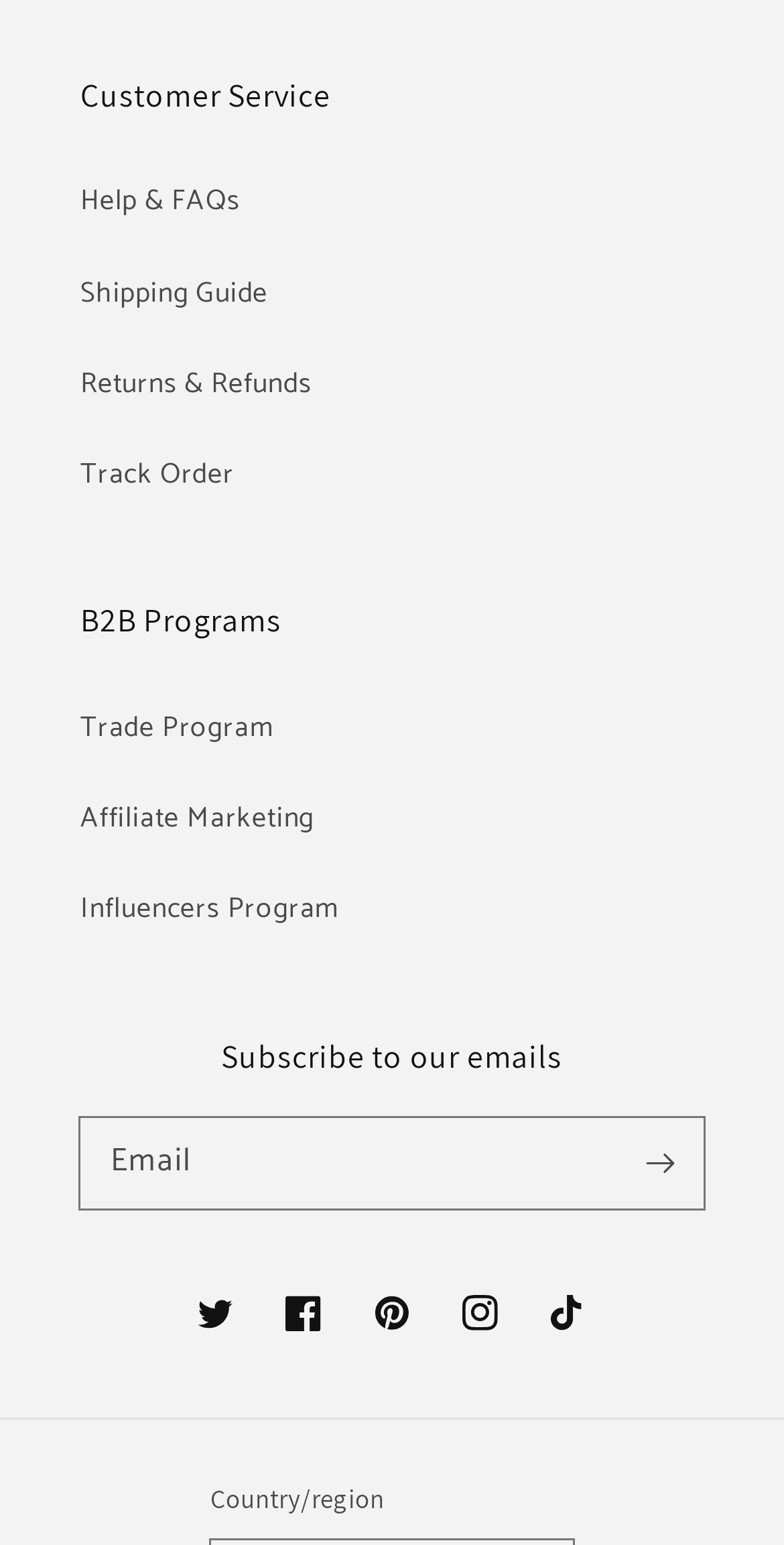Show the bounding box coordinates of the element that should be clicked to complete the task: "Subscribe to newsletter".

[0.785, 0.724, 0.897, 0.781]